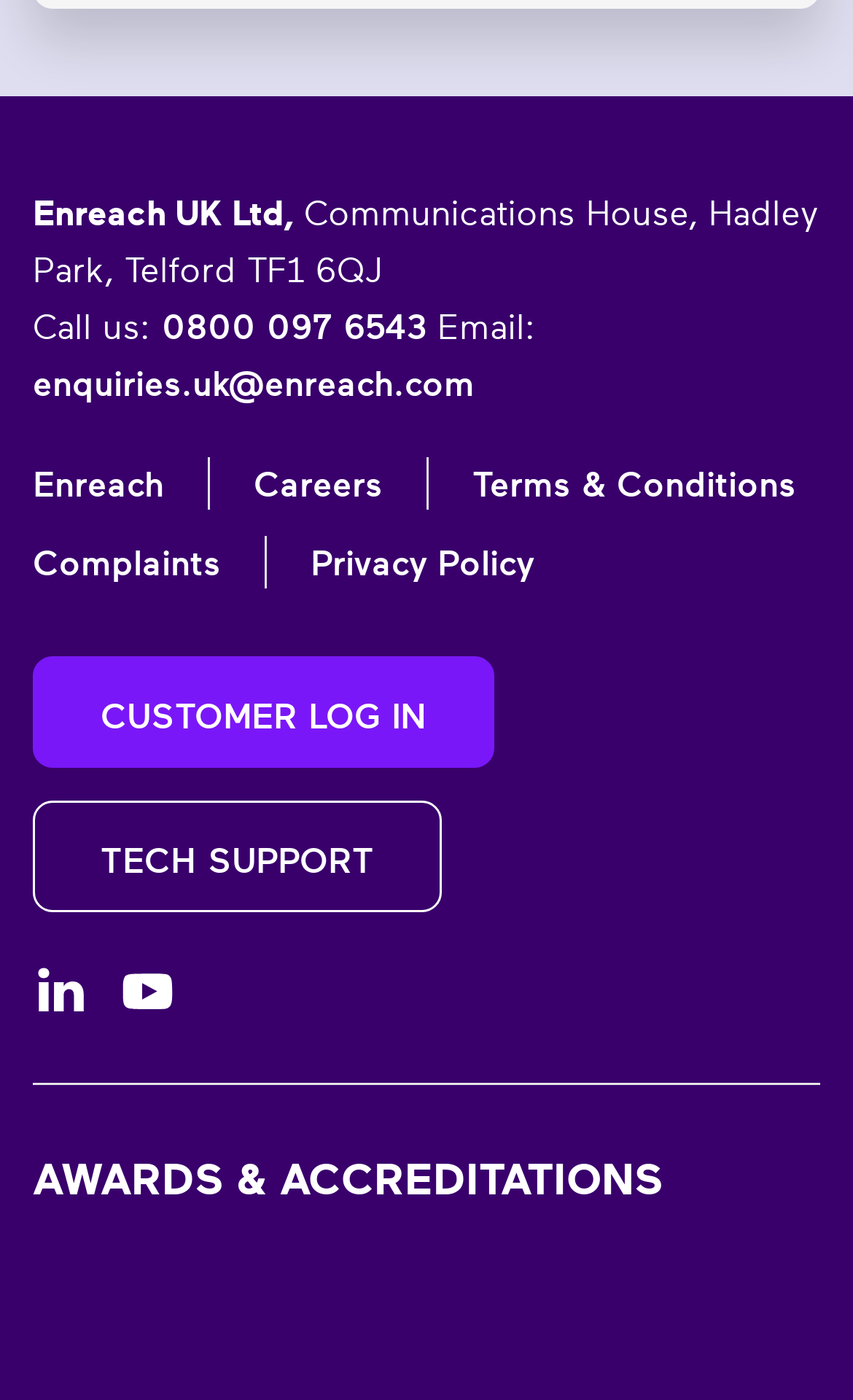Find the bounding box coordinates of the clickable element required to execute the following instruction: "Call the phone number". Provide the coordinates as four float numbers between 0 and 1, i.e., [left, top, right, bottom].

[0.19, 0.217, 0.5, 0.248]